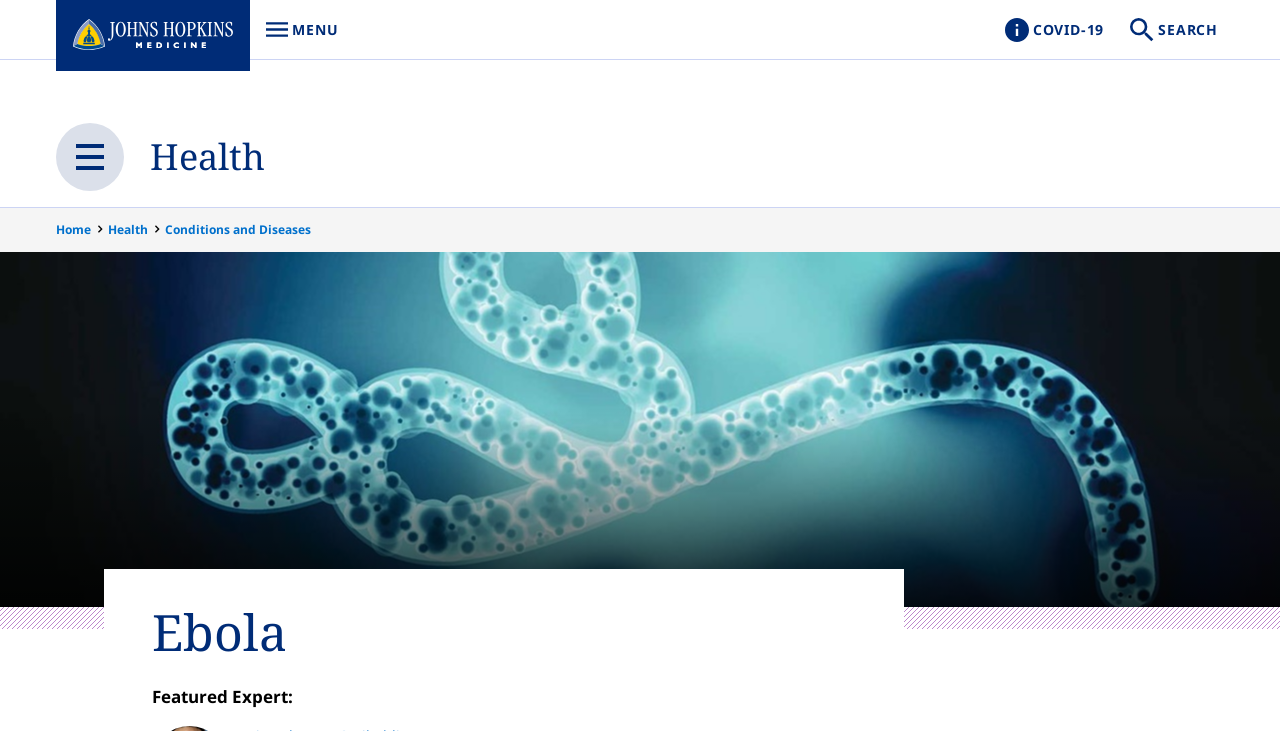What is the current section of the website?
Please answer the question with a detailed response using the information from the screenshot.

I found a banner with the text 'Health' below the top navigation bar, which suggests that the current section of the website is related to health. Additionally, the breadcrumbs navigation also indicates that the current page is under the 'Health' category.